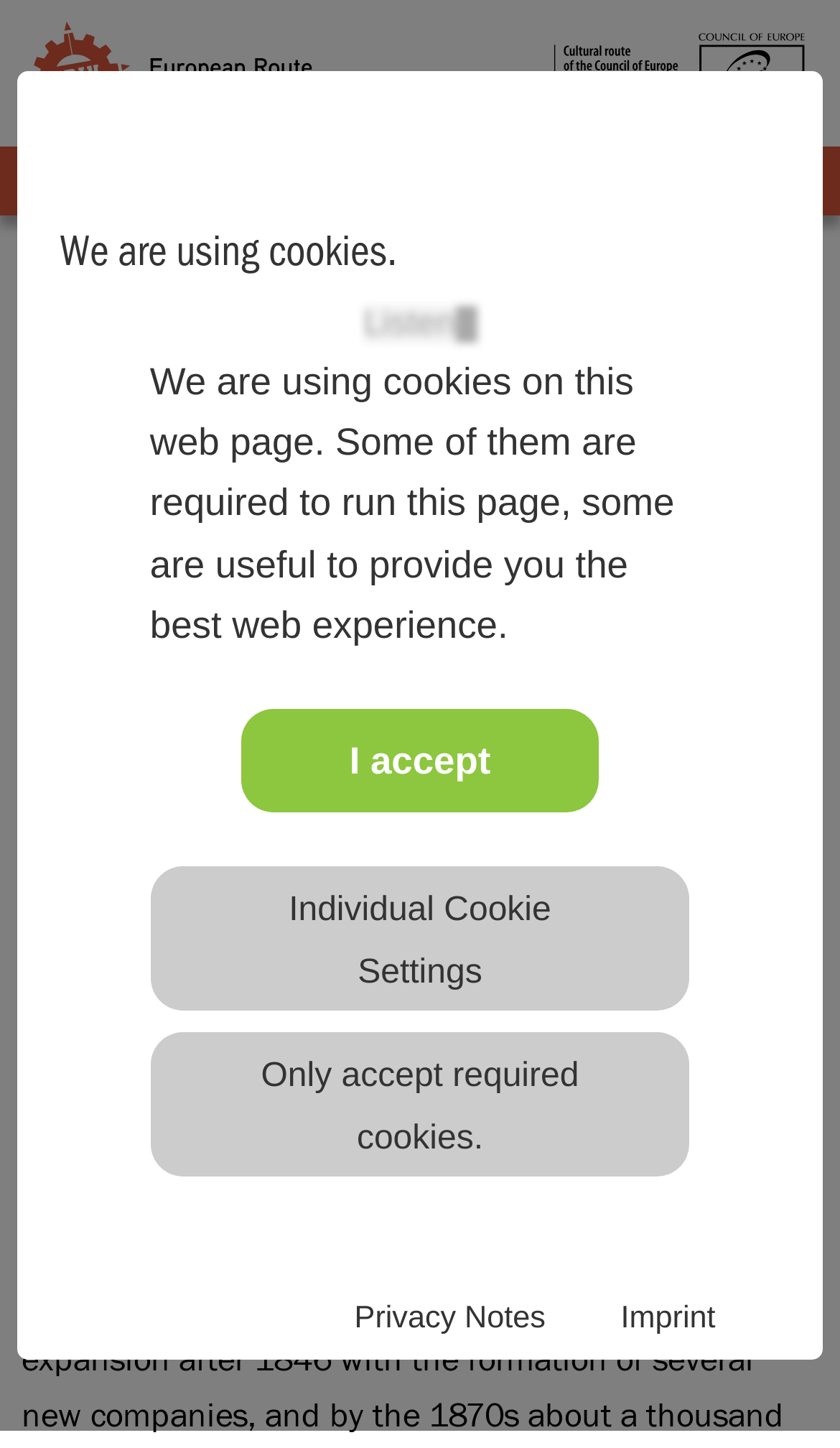Please identify the bounding box coordinates of the area I need to click to accomplish the following instruction: "Open the MENU".

[0.782, 0.107, 0.959, 0.143]